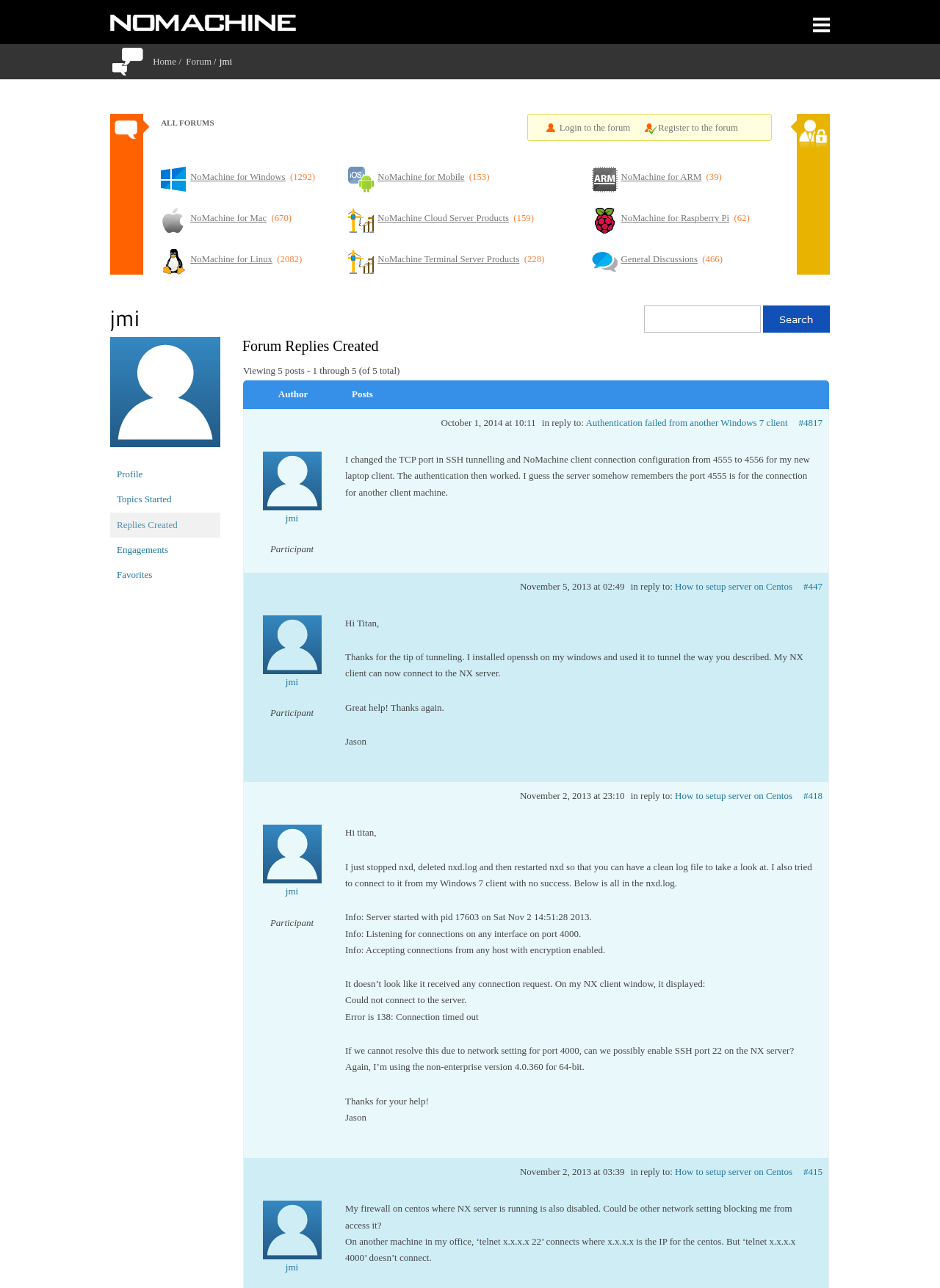Describe every aspect of the webpage comprehensively.

The webpage is the NoMachine Forum, specifically showing jmi's replies. At the top left, there is a NoMachine logo, and next to it, a message logo. Below these logos, there are links to navigate to different sections of the forum, including "Home", "Forum", and "jmi". 

On the left side of the page, there is a list of forum categories, including "ALL FORUMS", "NoMachine for Windows", "NoMachine for Mobile", and others. Each category has a corresponding logo and a number of topics or replies in parentheses.

On the right side of the page, there is a search bar with a search button. Below the search bar, there is a header with jmi's profile information, including links to their profile, topics started, replies created, engagements, and favorites.

The main content of the page is a list of jmi's replies, with five posts displayed. Each post includes the author's name, the number of posts, the date and time of the post, and the content of the post. The posts are displayed in a table format, with columns for the author, posts, and date. The content of each post is a brief summary or excerpt from the original topic.

There are also links to the original topics, including "Authentication failed from another Windows 7 client", "How to setup server on Centos", and others. These links are displayed below each post, along with the topic number and the date and time of the post.